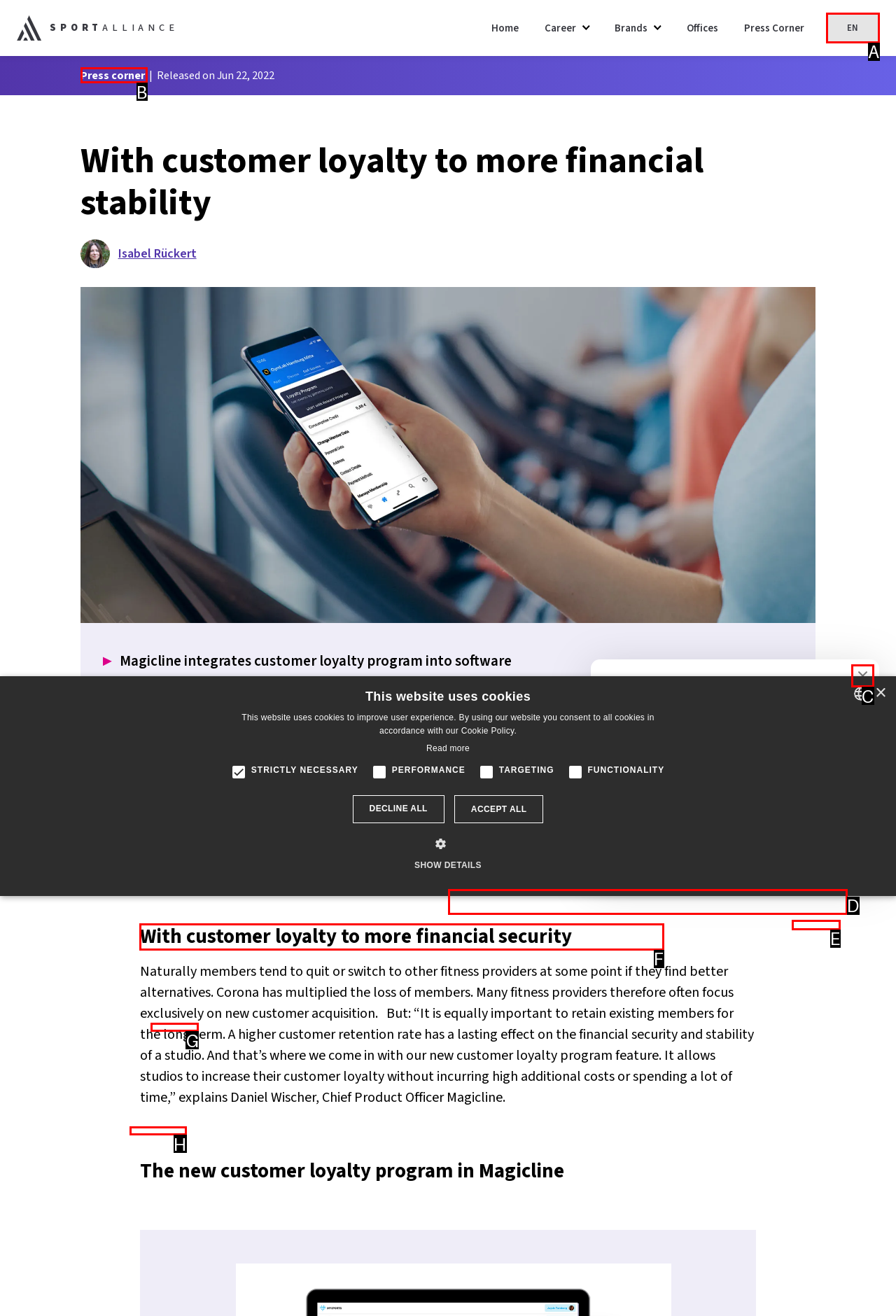Identify the correct HTML element to click to accomplish this task: Read more about the customer loyalty program
Respond with the letter corresponding to the correct choice.

F